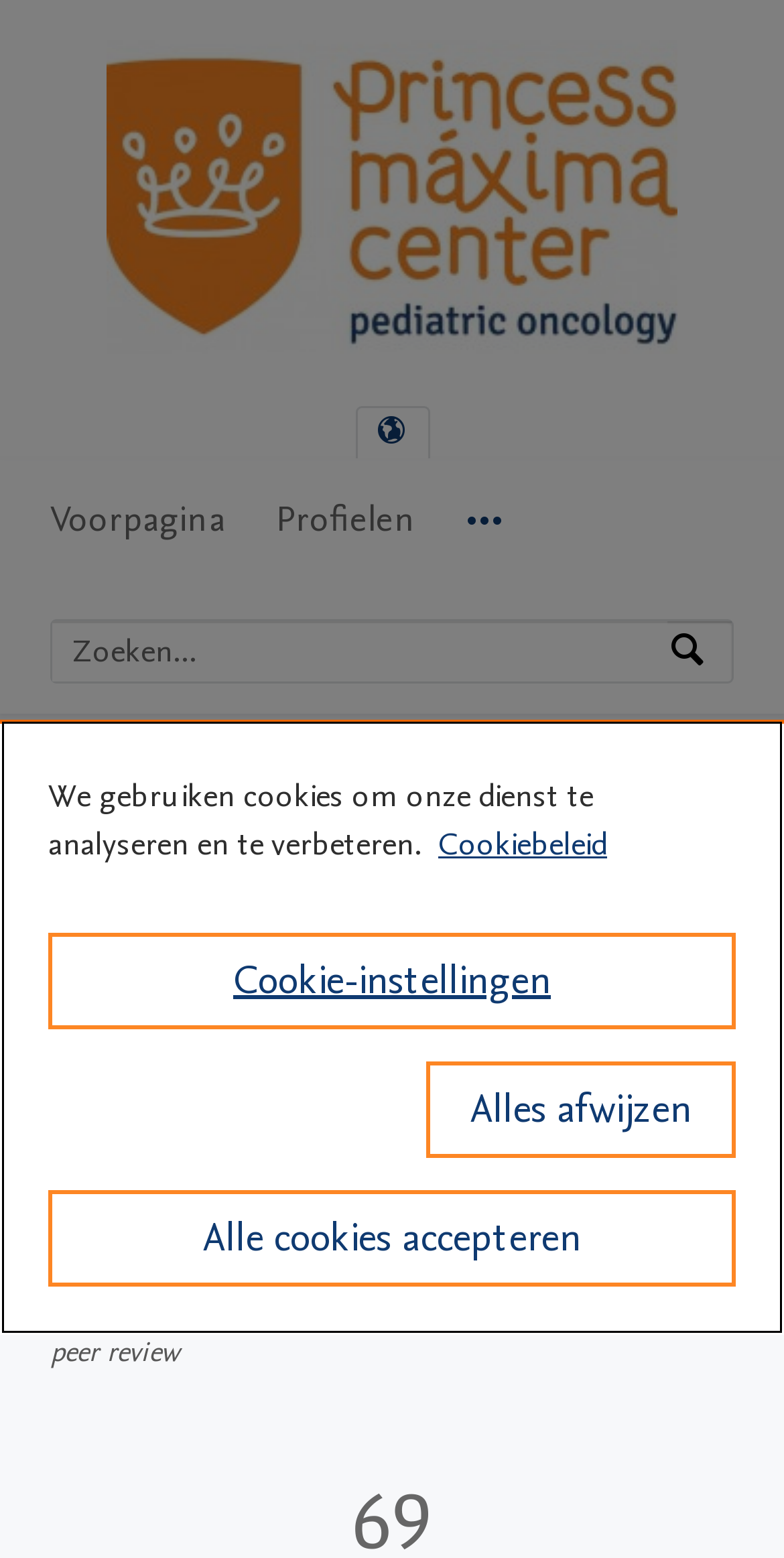What is the name of the center?
Give a one-word or short-phrase answer derived from the screenshot.

Prinses Máxima Centrum